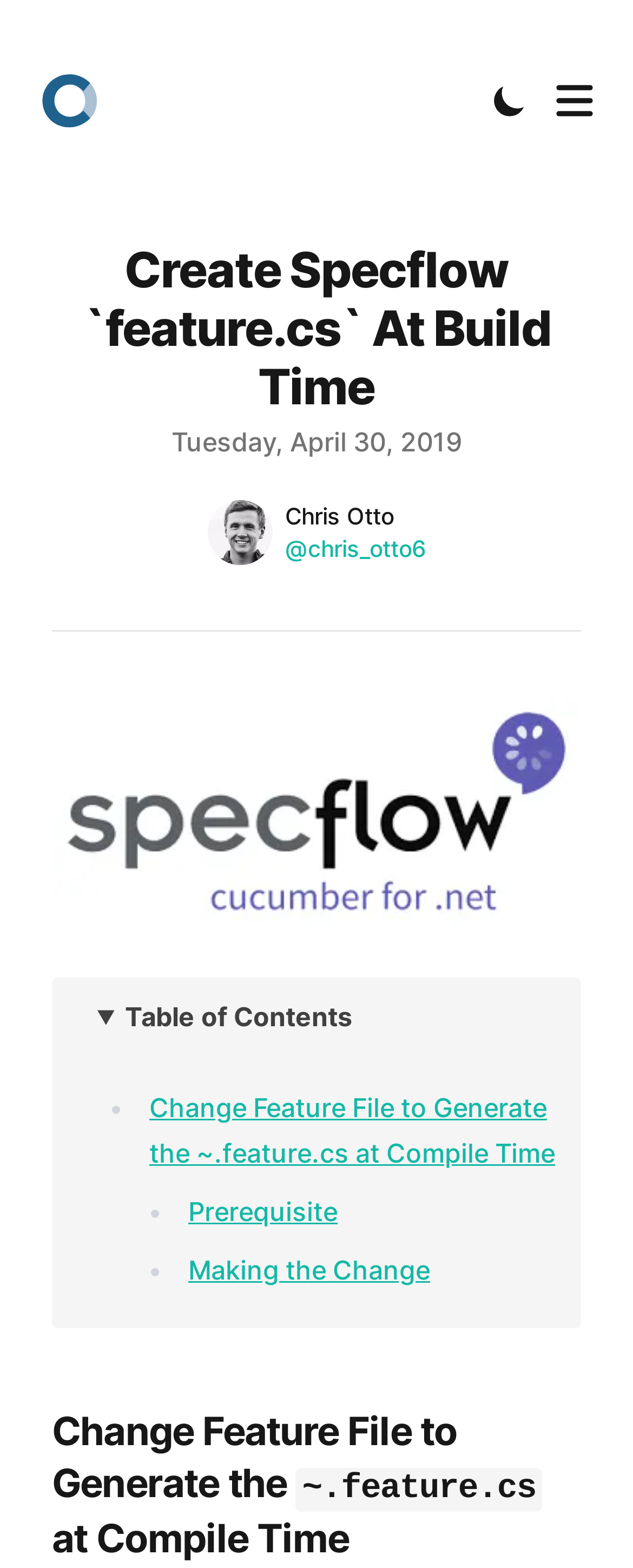From the element description All news, predict the bounding box coordinates of the UI element. The coordinates must be specified in the format (top-left x, top-left y, bottom-right x, bottom-right y) and should be within the 0 to 1 range.

None